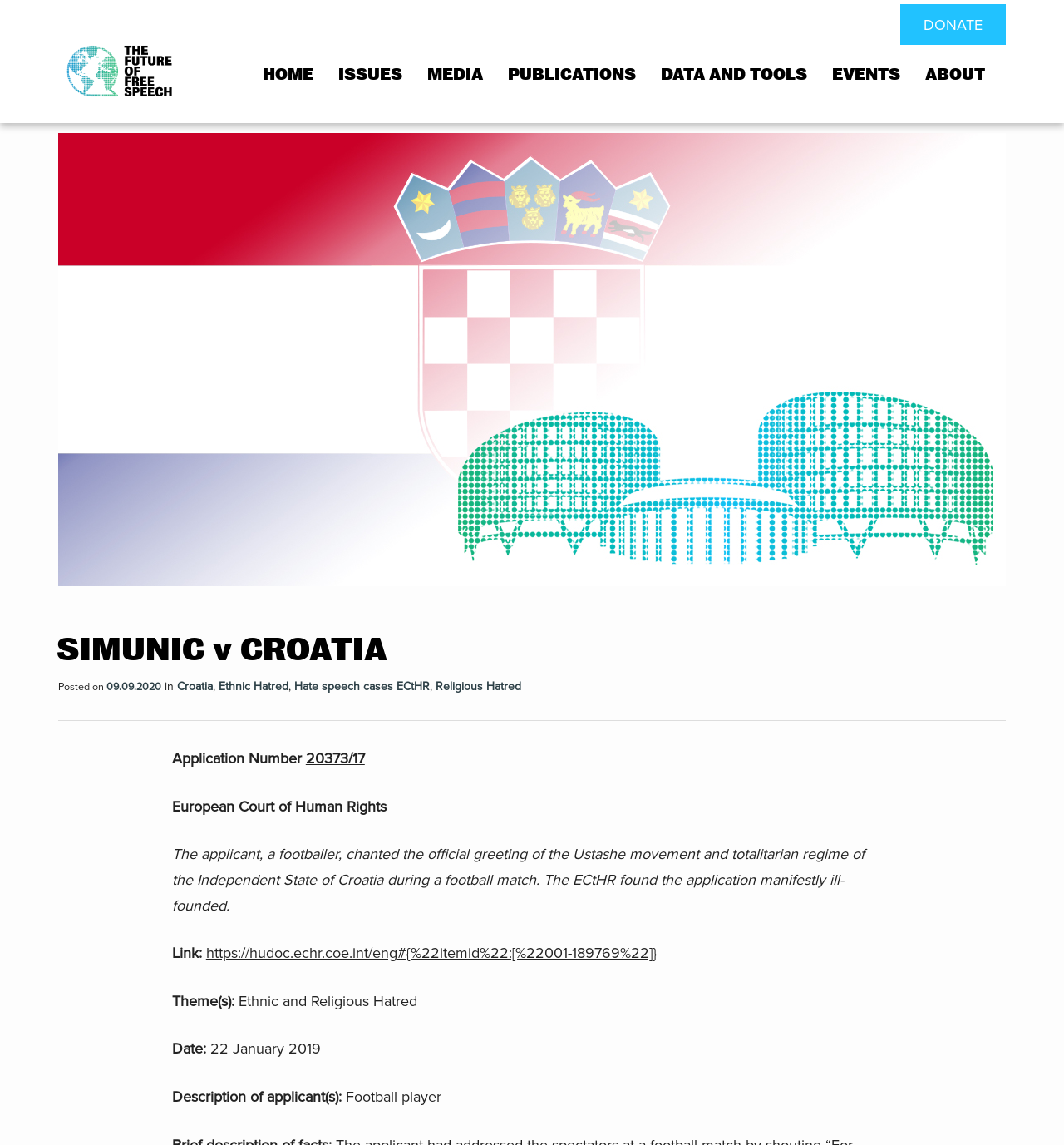Please find and report the bounding box coordinates of the element to click in order to perform the following action: "Follow the 'https://hudoc.echr.coe.int/eng#{%22itemid%22:[%22001-189769%22]}' link". The coordinates should be expressed as four float numbers between 0 and 1, in the format [left, top, right, bottom].

[0.194, 0.824, 0.617, 0.84]